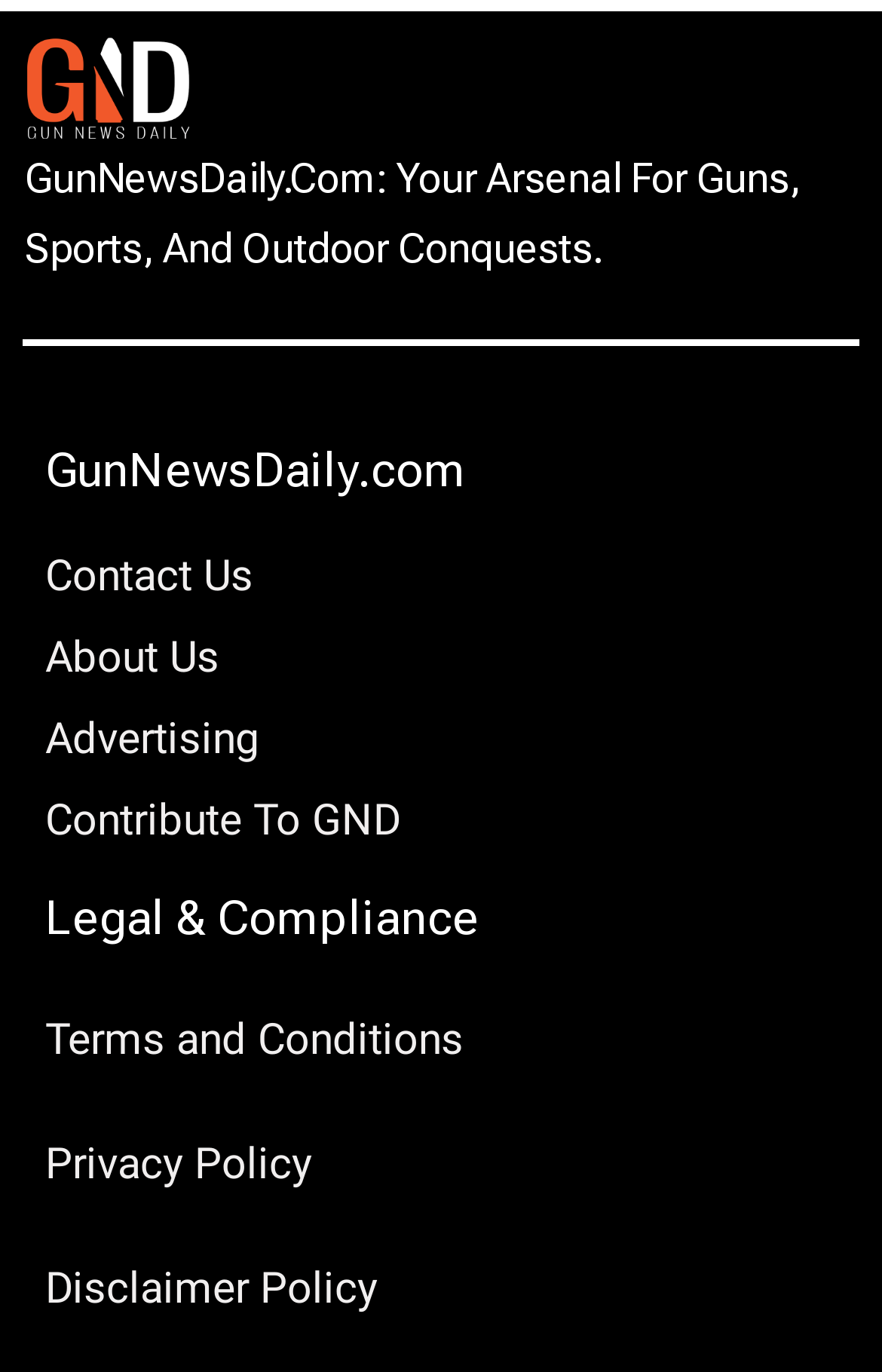Extract the bounding box of the UI element described as: "Visit author facebook page".

None